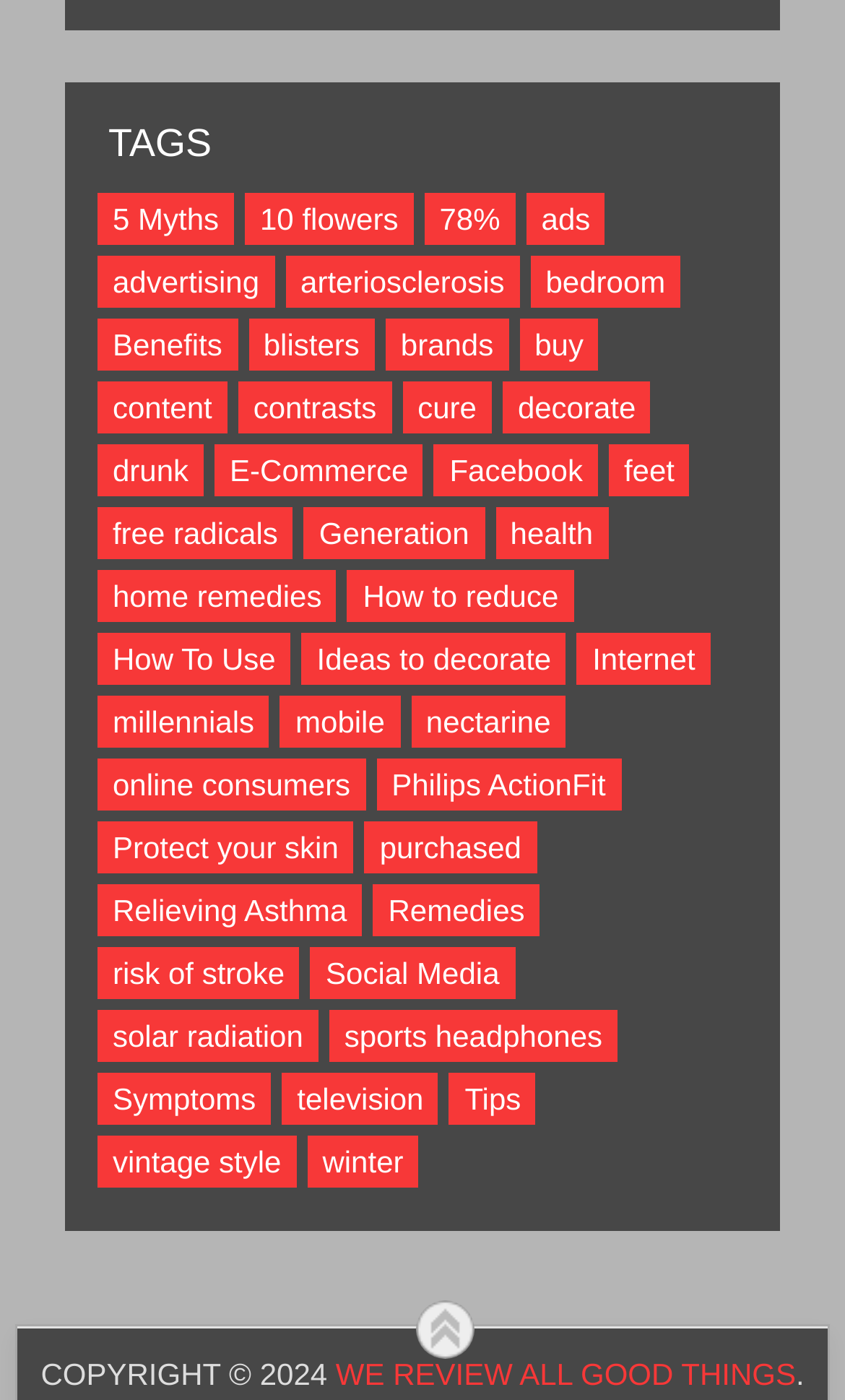Locate the bounding box coordinates of the element that needs to be clicked to carry out the instruction: "Click on '5 Myths'". The coordinates should be given as four float numbers ranging from 0 to 1, i.e., [left, top, right, bottom].

[0.115, 0.138, 0.277, 0.175]